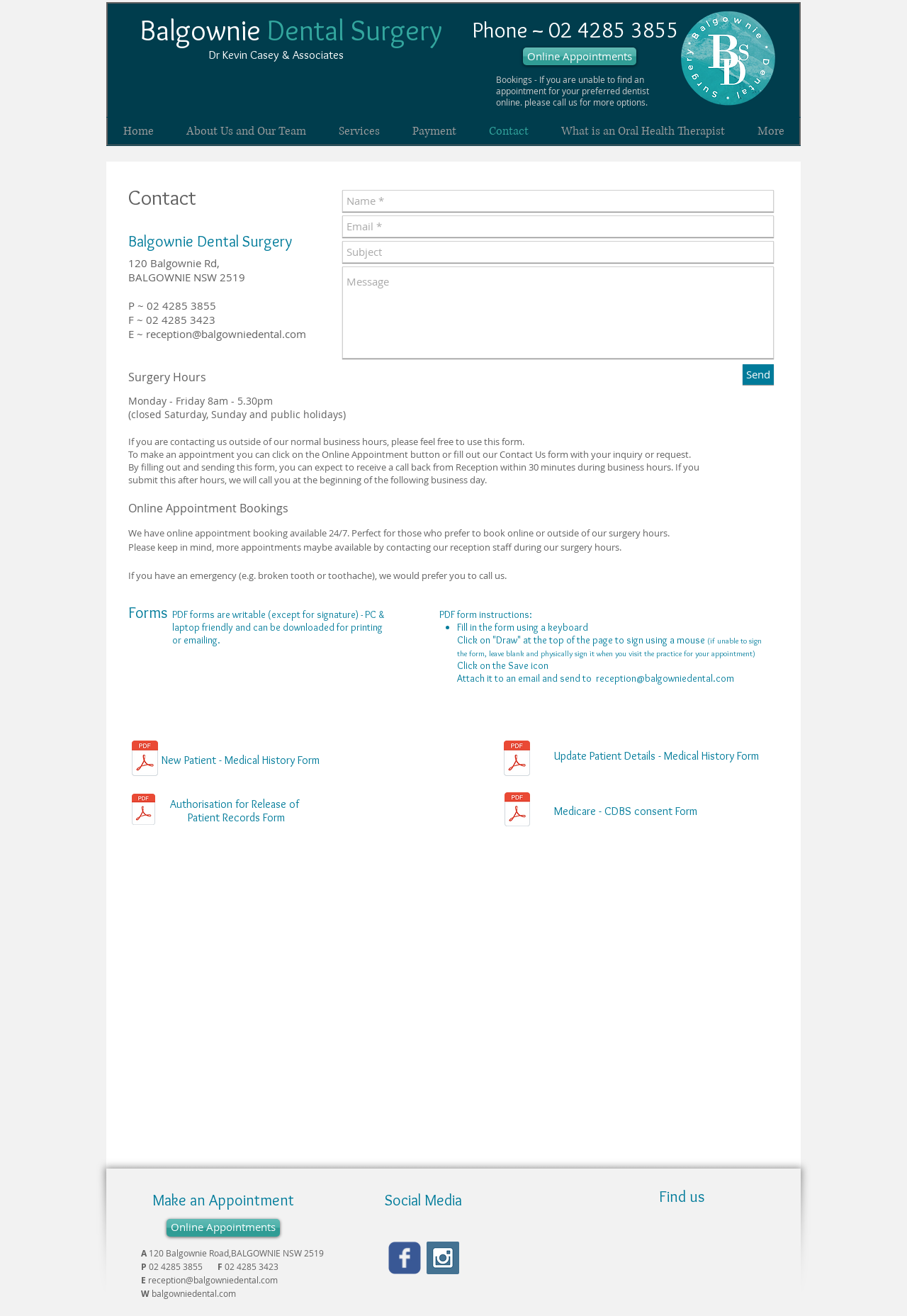Please find and report the bounding box coordinates of the element to click in order to perform the following action: "Read Doctor G movie details". The coordinates should be expressed as four float numbers between 0 and 1, in the format [left, top, right, bottom].

None